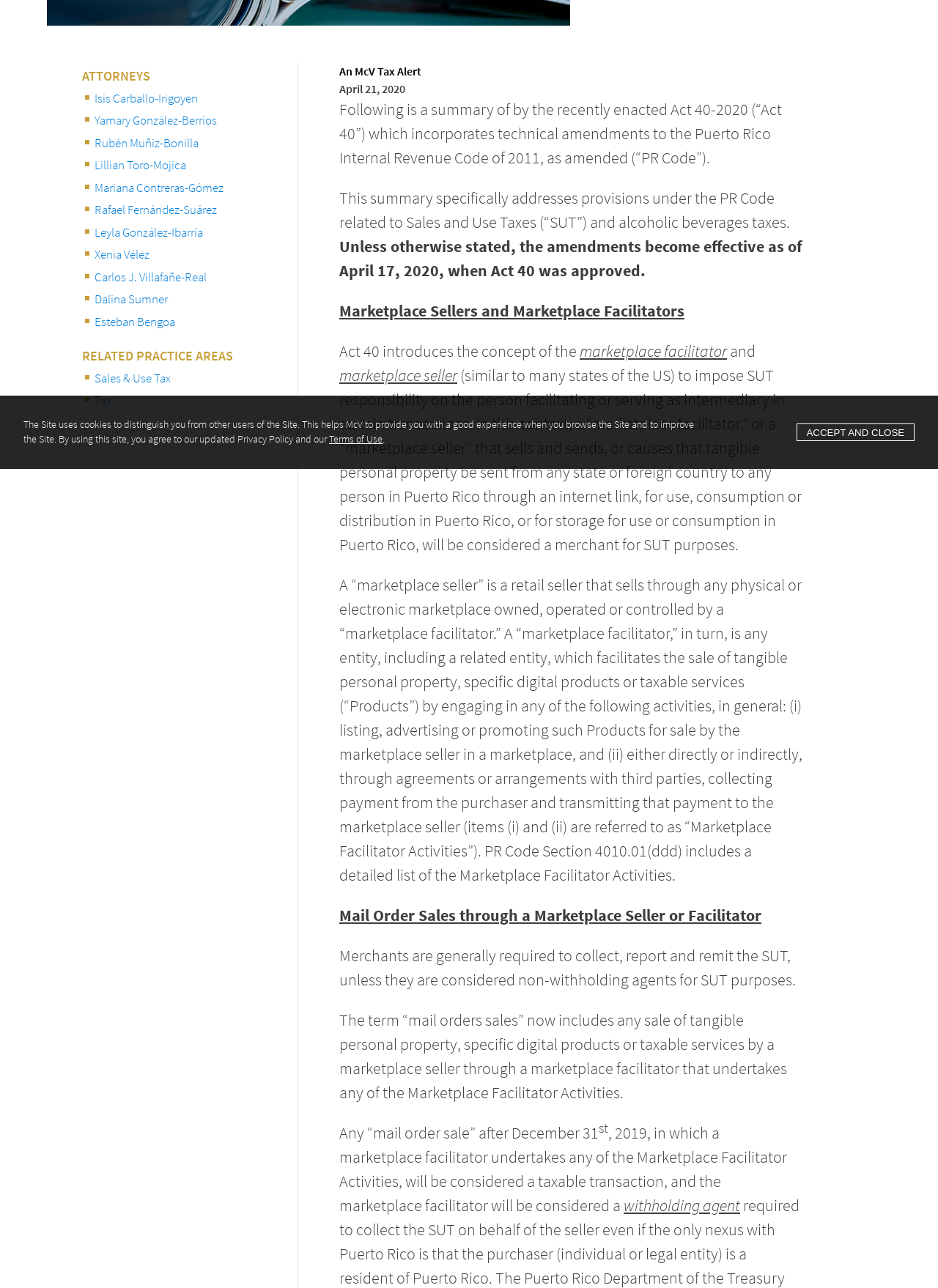Using the provided element description, identify the bounding box coordinates as (top-left x, top-left y, bottom-right x, bottom-right y). Ensure all values are between 0 and 1. Description: Accept and Close

[0.849, 0.329, 0.975, 0.342]